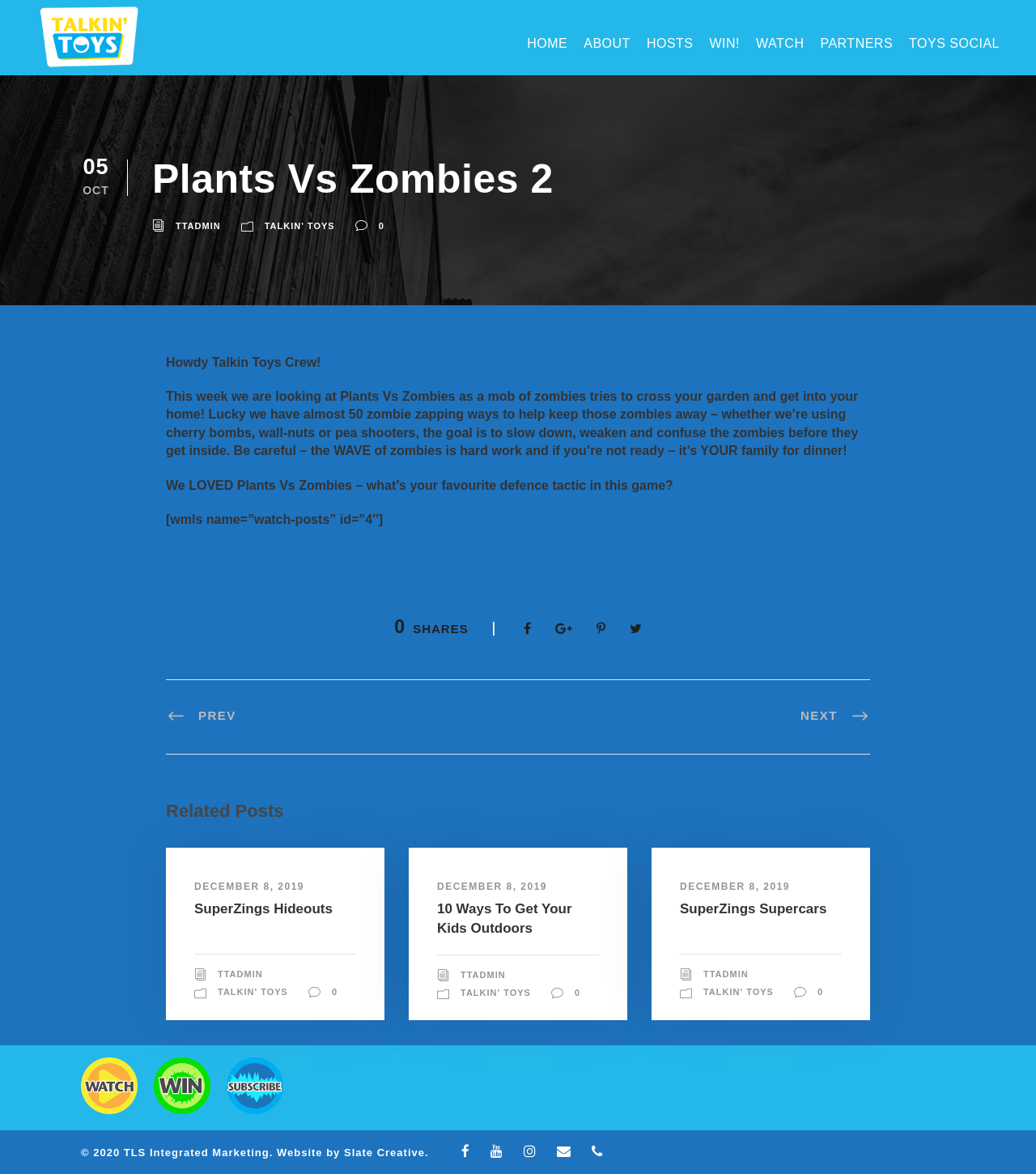Please provide a short answer using a single word or phrase for the question:
What is the purpose of the game Plants Vs Zombies?

to slow down, weaken and confuse the zombies